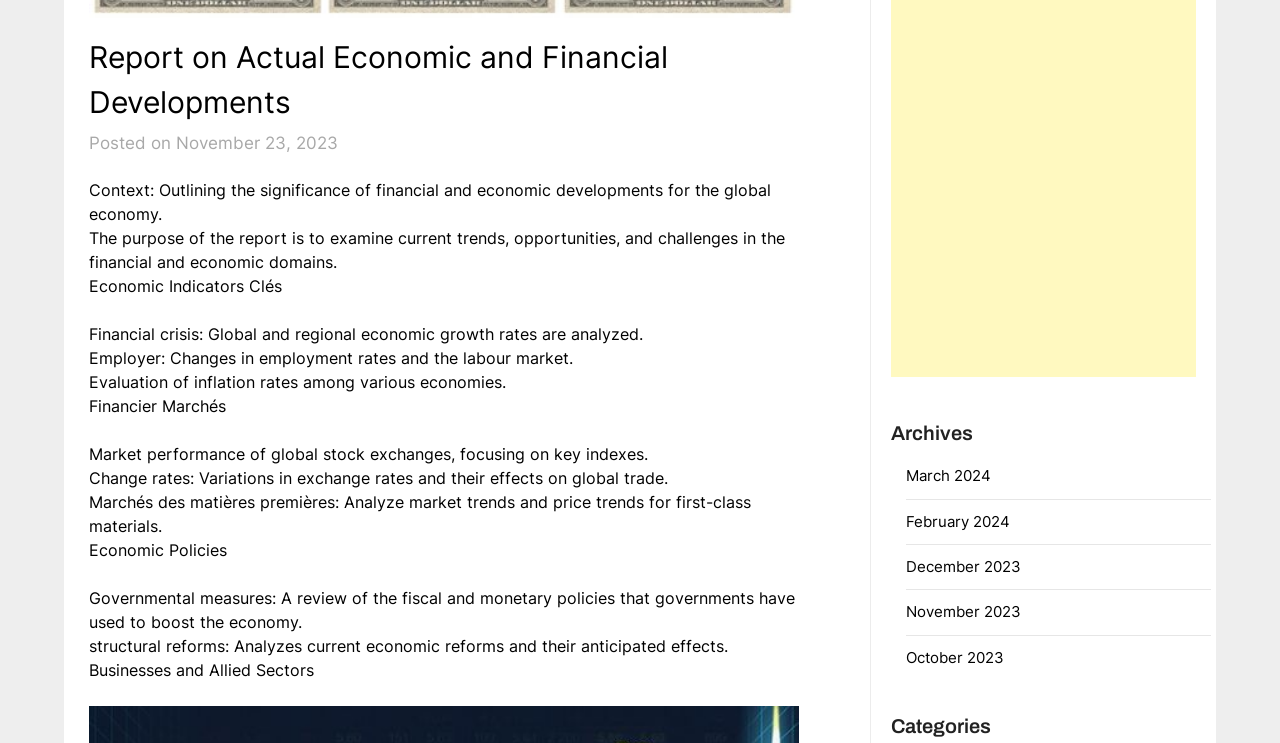Provide the bounding box coordinates of the UI element this sentence describes: "aria-label="Advertisement" name="aswift_7" title="Advertisement"".

[0.696, 0.171, 0.935, 0.507]